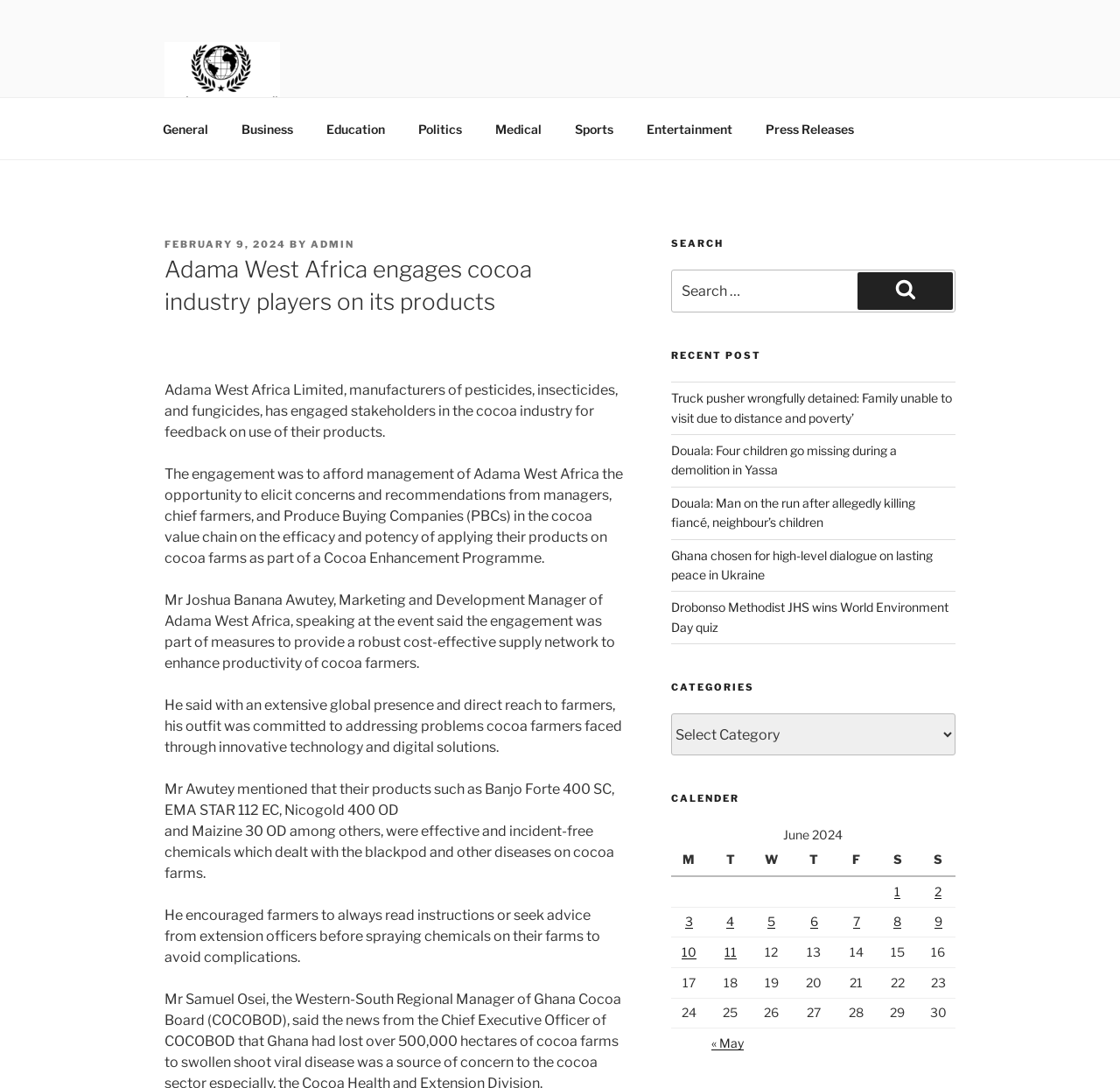Determine the bounding box coordinates of the clickable element necessary to fulfill the instruction: "Select a category from the dropdown". Provide the coordinates as four float numbers within the 0 to 1 range, i.e., [left, top, right, bottom].

[0.599, 0.656, 0.853, 0.695]